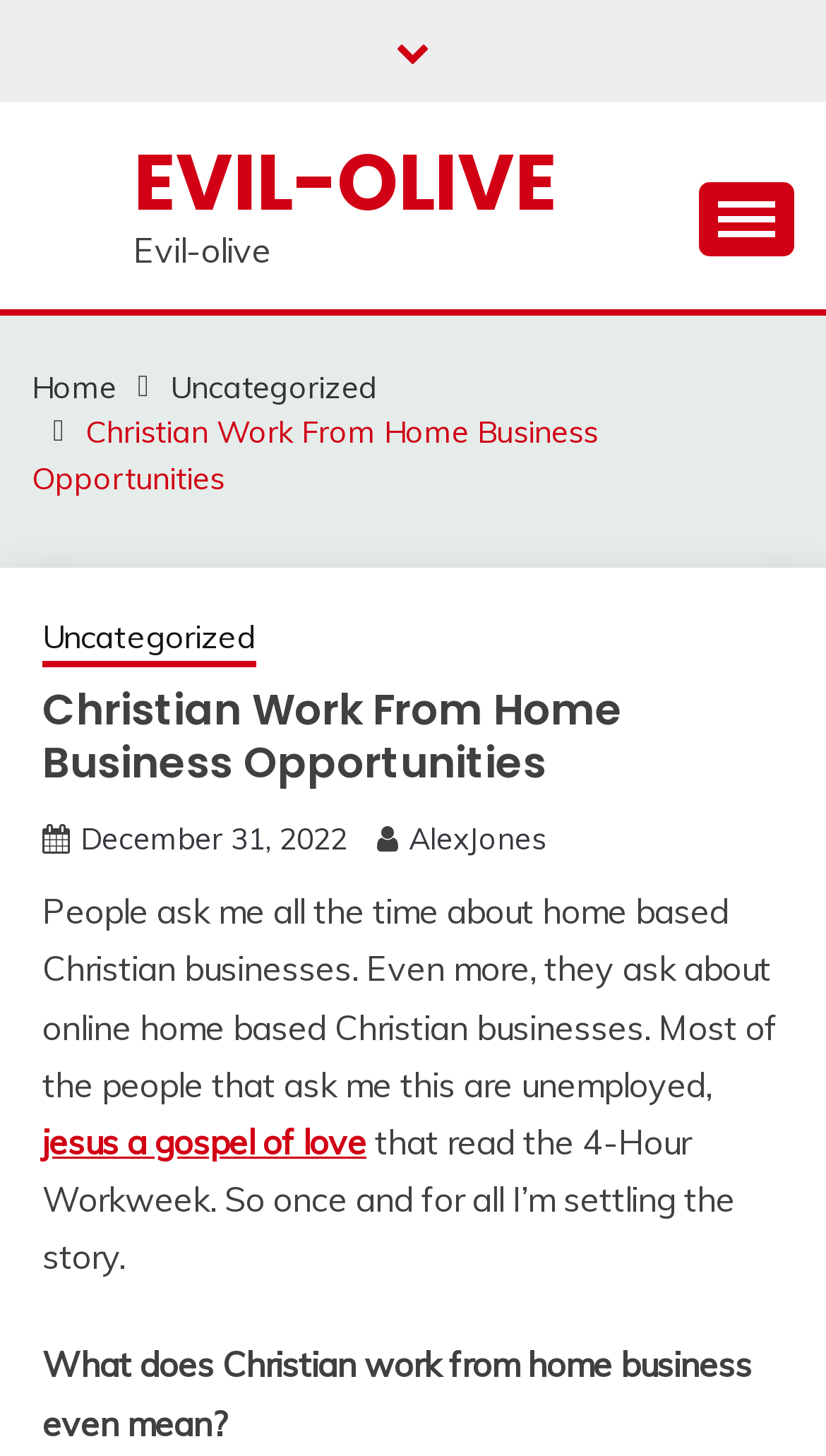Produce an extensive caption that describes everything on the webpage.

The webpage appears to be a blog post or article about Christian work-from-home business opportunities. At the top of the page, there is a navigation menu with a button that can be expanded to reveal more options. Below the navigation menu, there is a breadcrumbs section that shows the hierarchy of the current page, with links to "Home", "Uncategorized", and the current page title "Christian Work From Home Business Opportunities".

The main content of the page starts with a heading that matches the page title, followed by a paragraph of text that discusses people's questions about home-based Christian businesses and online home-based Christian businesses. The text is written in a conversational tone and mentions the 4-Hour Workweek book.

Below the introductory paragraph, there are several links and pieces of text that appear to be related to the topic of Christian work-from-home businesses. One link is labeled "Jesus a gospel of love", and there is a static text element that asks the question "What does Christian work from home business even mean?".

On the right side of the page, there is a link with a font awesome icon, which may be a social media link or a call-to-action button. At the very top of the page, there are two links, one of which is the website's logo "EVIL-OLIVE", and another that is not labeled.